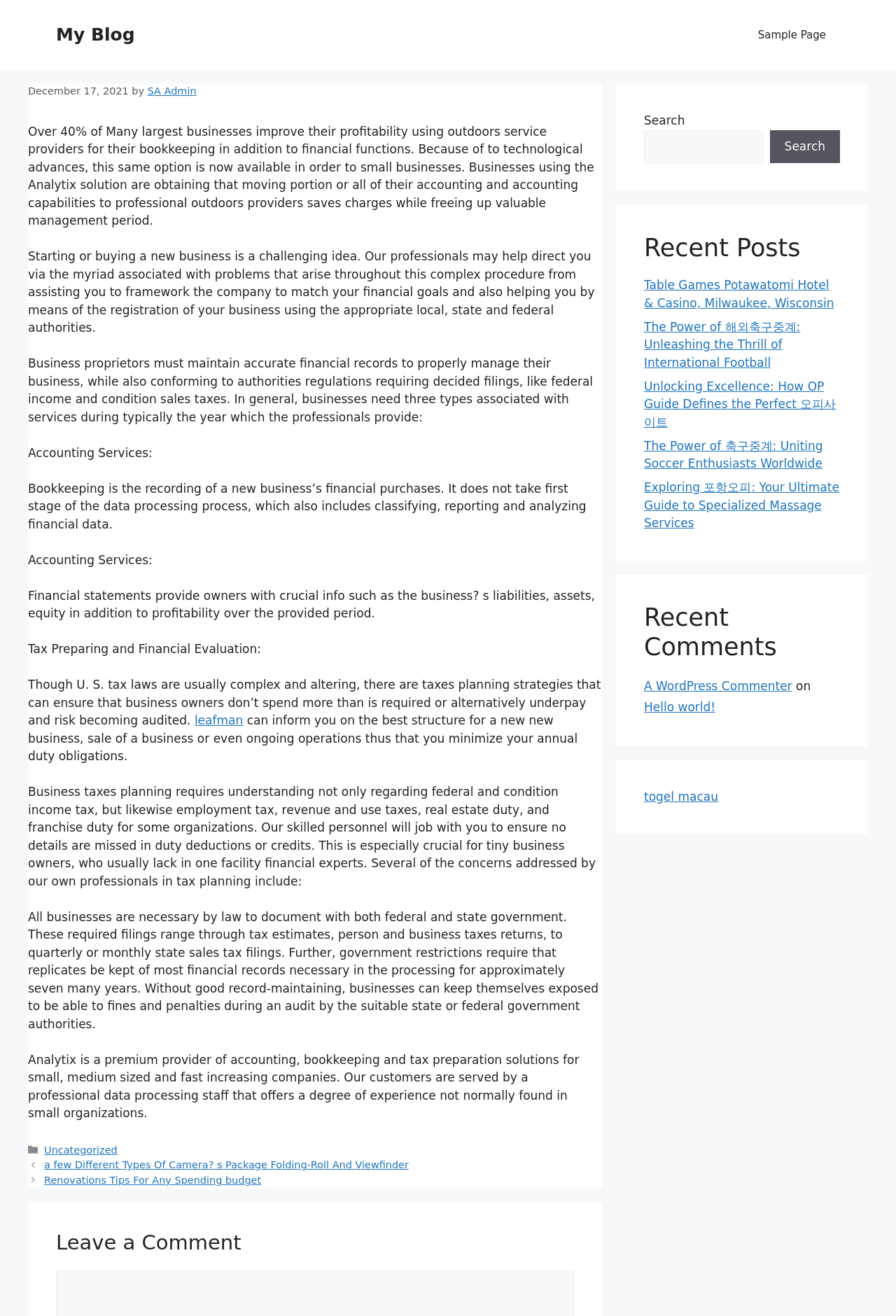Bounding box coordinates should be in the format (top-left x, top-left y, bottom-right x, bottom-right y) and all values should be floating point numbers between 0 and 1. Determine the bounding box coordinate for the UI element described as: A WordPress Commenter

[0.719, 0.516, 0.884, 0.526]